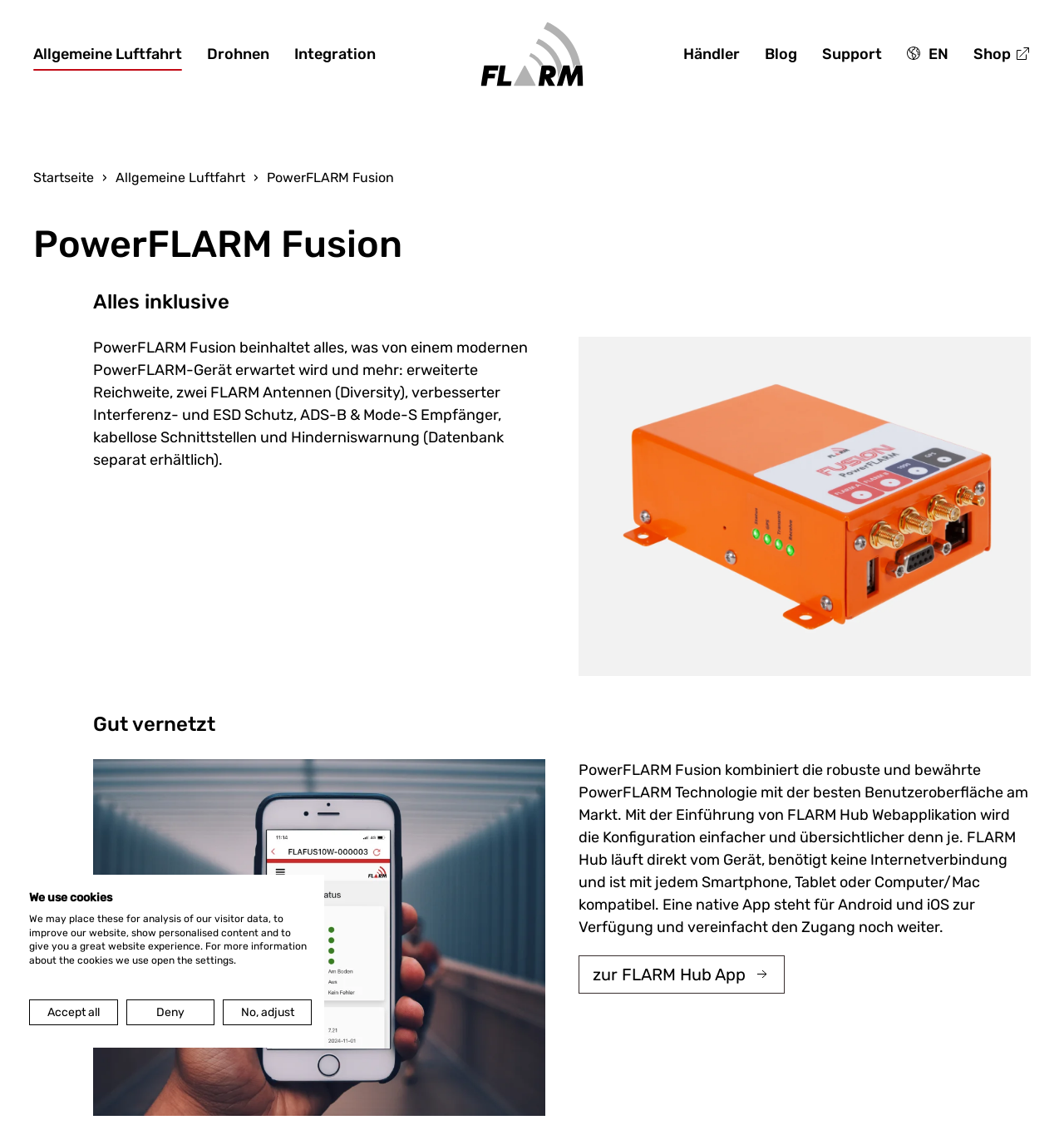Specify the bounding box coordinates of the element's area that should be clicked to execute the given instruction: "Open the 'FLARM Hub App'". The coordinates should be four float numbers between 0 and 1, i.e., [left, top, right, bottom].

[0.544, 0.849, 0.738, 0.883]